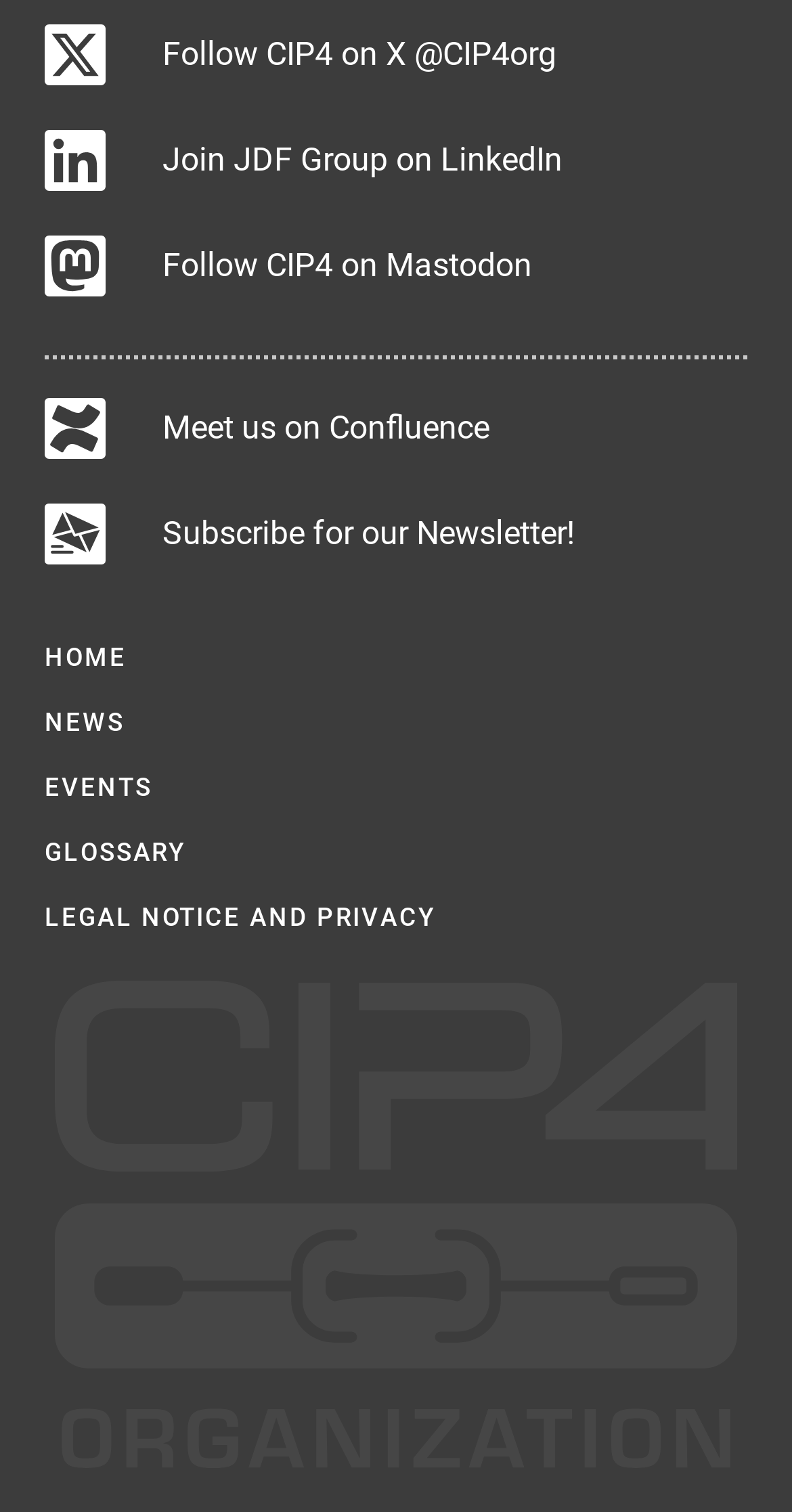What is the orientation of the separator?
Give a thorough and detailed response to the question.

The separator element has an orientation of horizontal, which can be inferred from its bounding box coordinates and the fact that it is described as a separator.